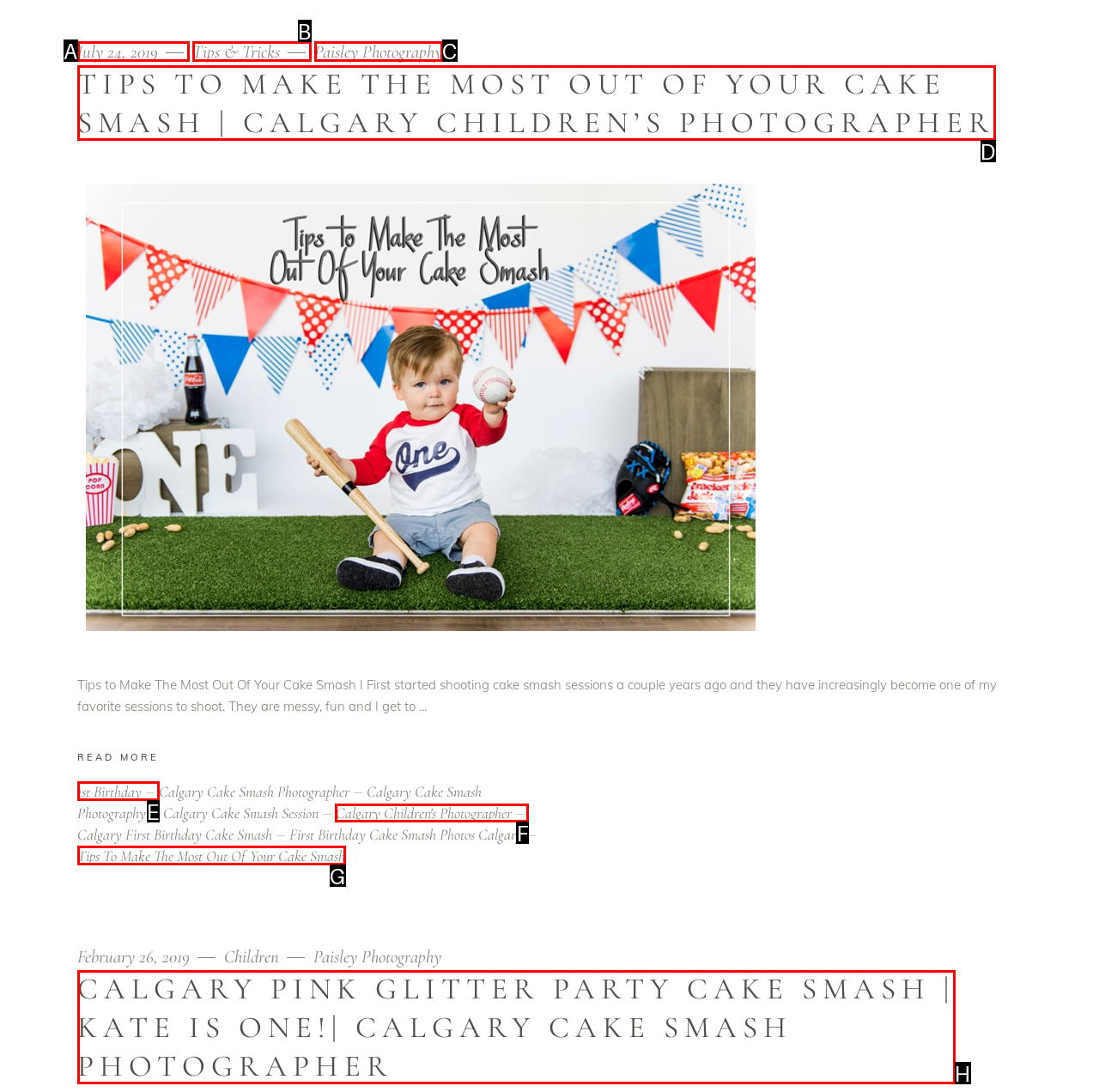What is the letter of the UI element you should click to Visit 'Calgary Children's Photographer' page? Provide the letter directly.

F